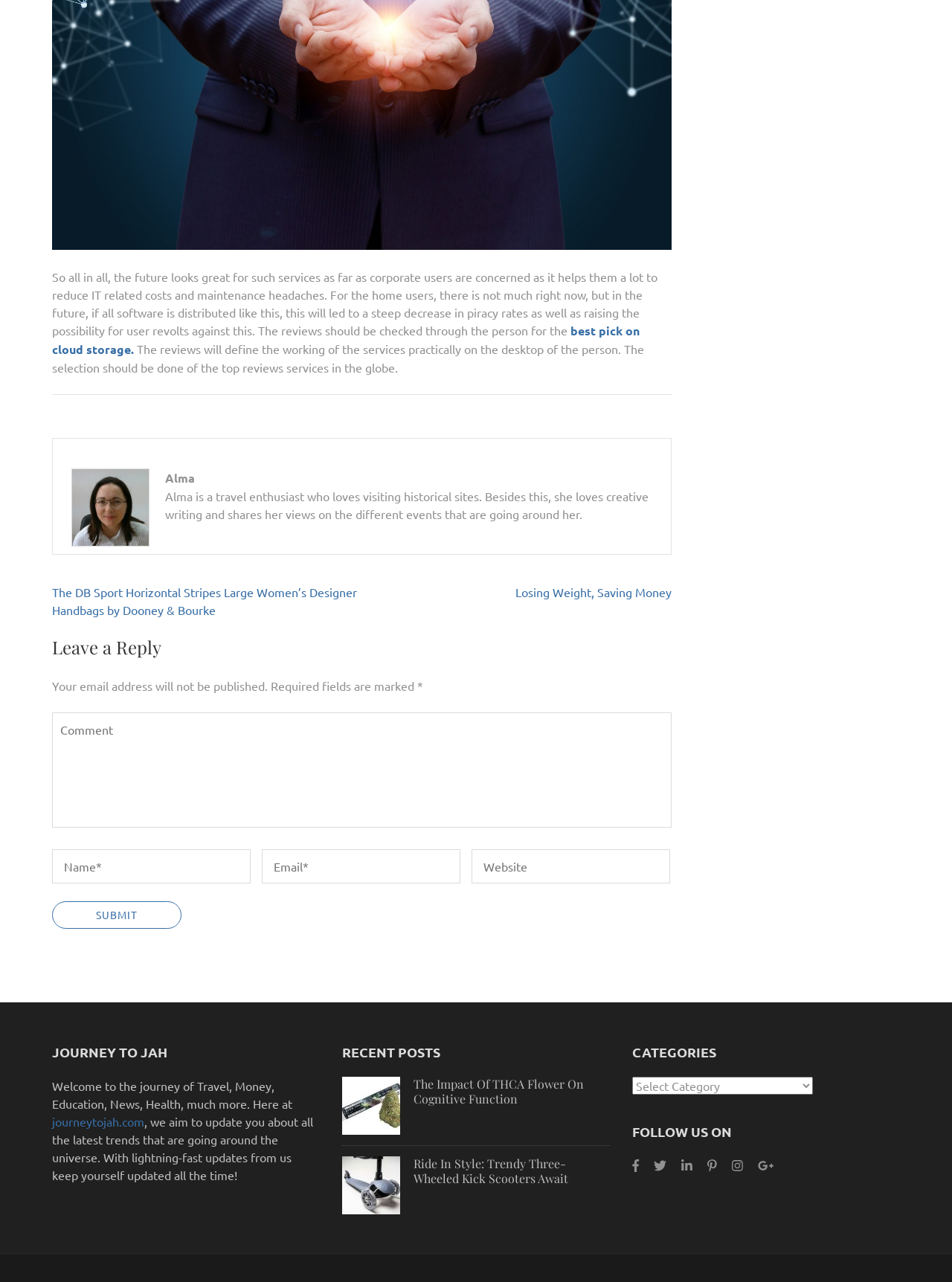Kindly determine the bounding box coordinates for the clickable area to achieve the given instruction: "Leave a reply".

[0.055, 0.497, 0.705, 0.514]